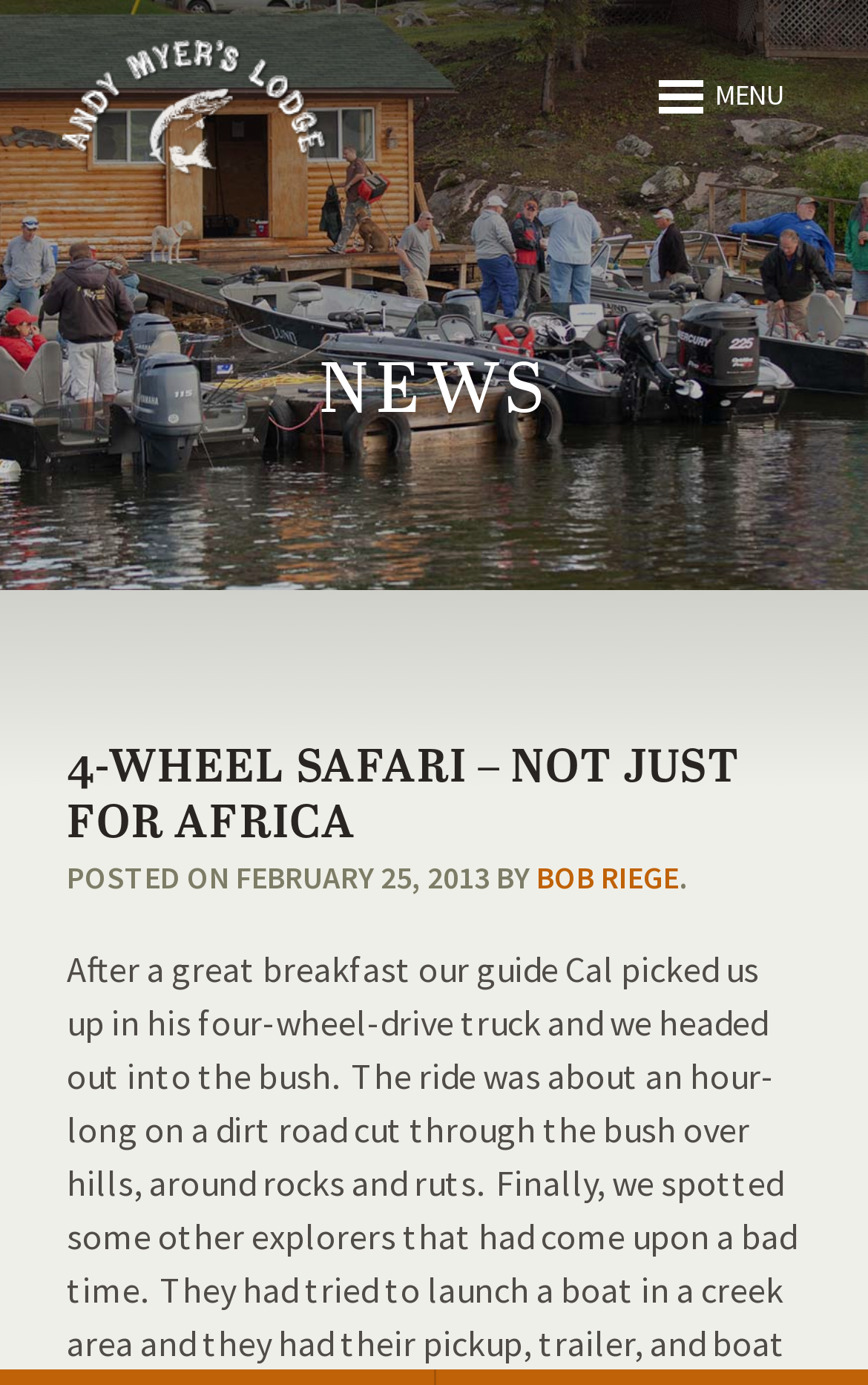Respond with a single word or phrase:
What type of safari is described in this article?

4-wheel safari